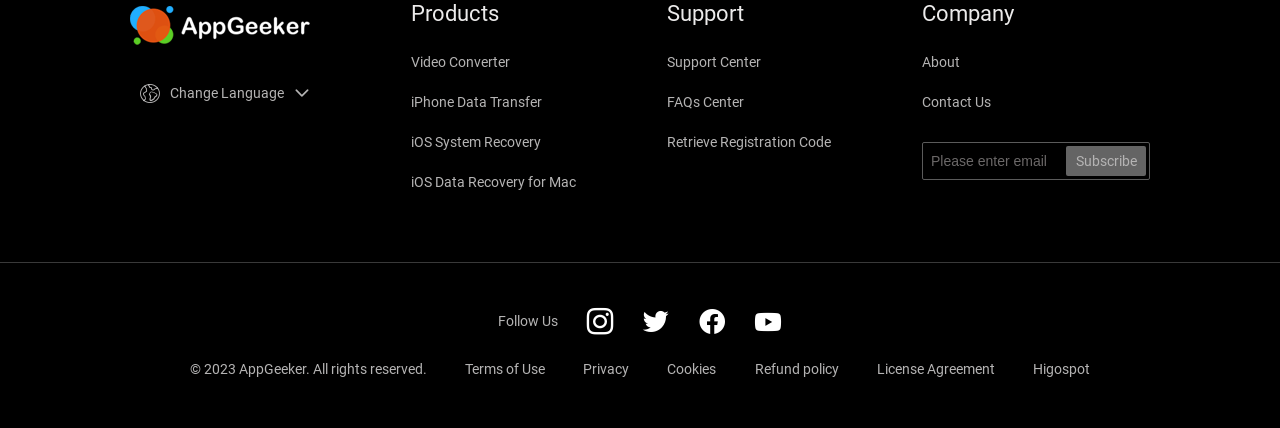Find the bounding box of the element with the following description: "Terms of Use". The coordinates must be four float numbers between 0 and 1, formatted as [left, top, right, bottom].

[0.363, 0.844, 0.426, 0.881]